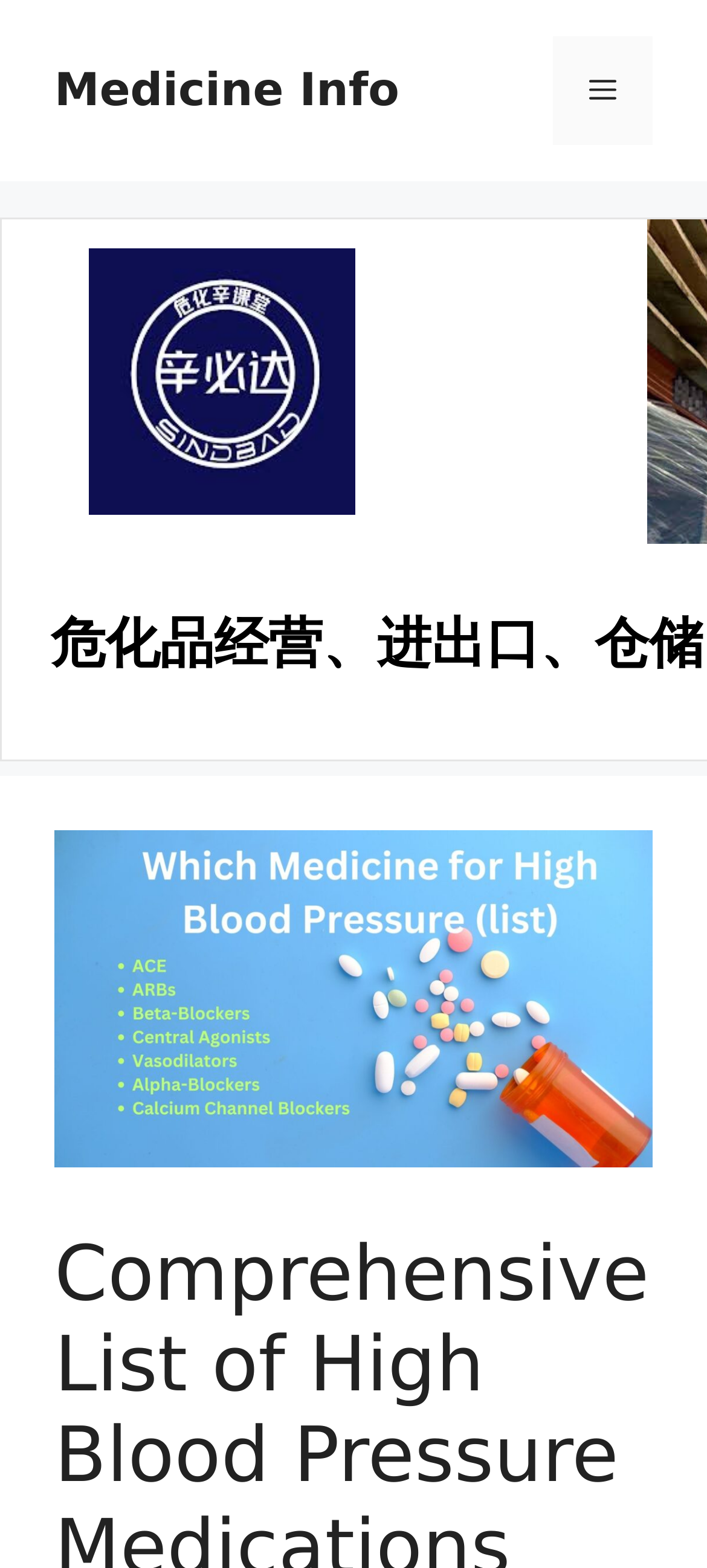Identify the bounding box for the element characterized by the following description: "Medicine Info".

[0.077, 0.04, 0.565, 0.074]